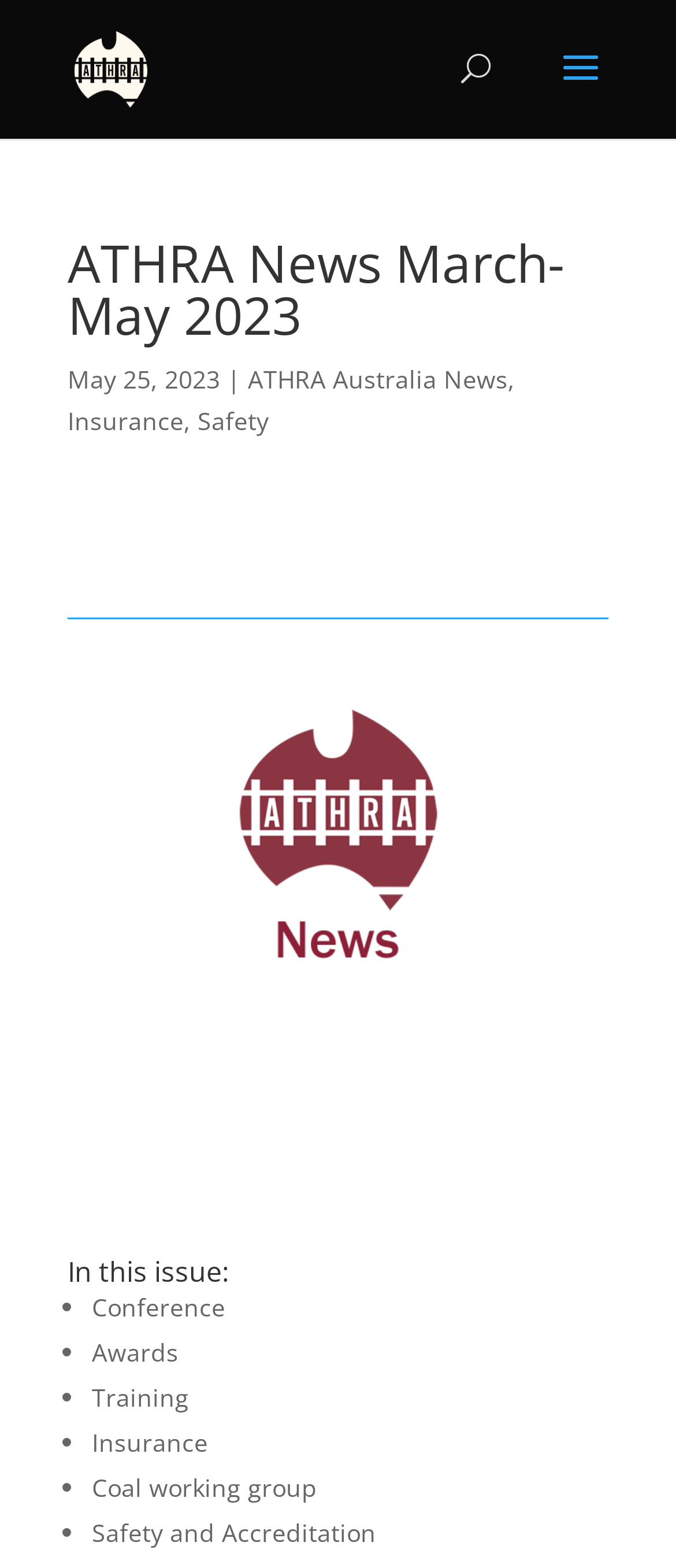How many links are there in the top section?
From the screenshot, provide a brief answer in one word or phrase.

2